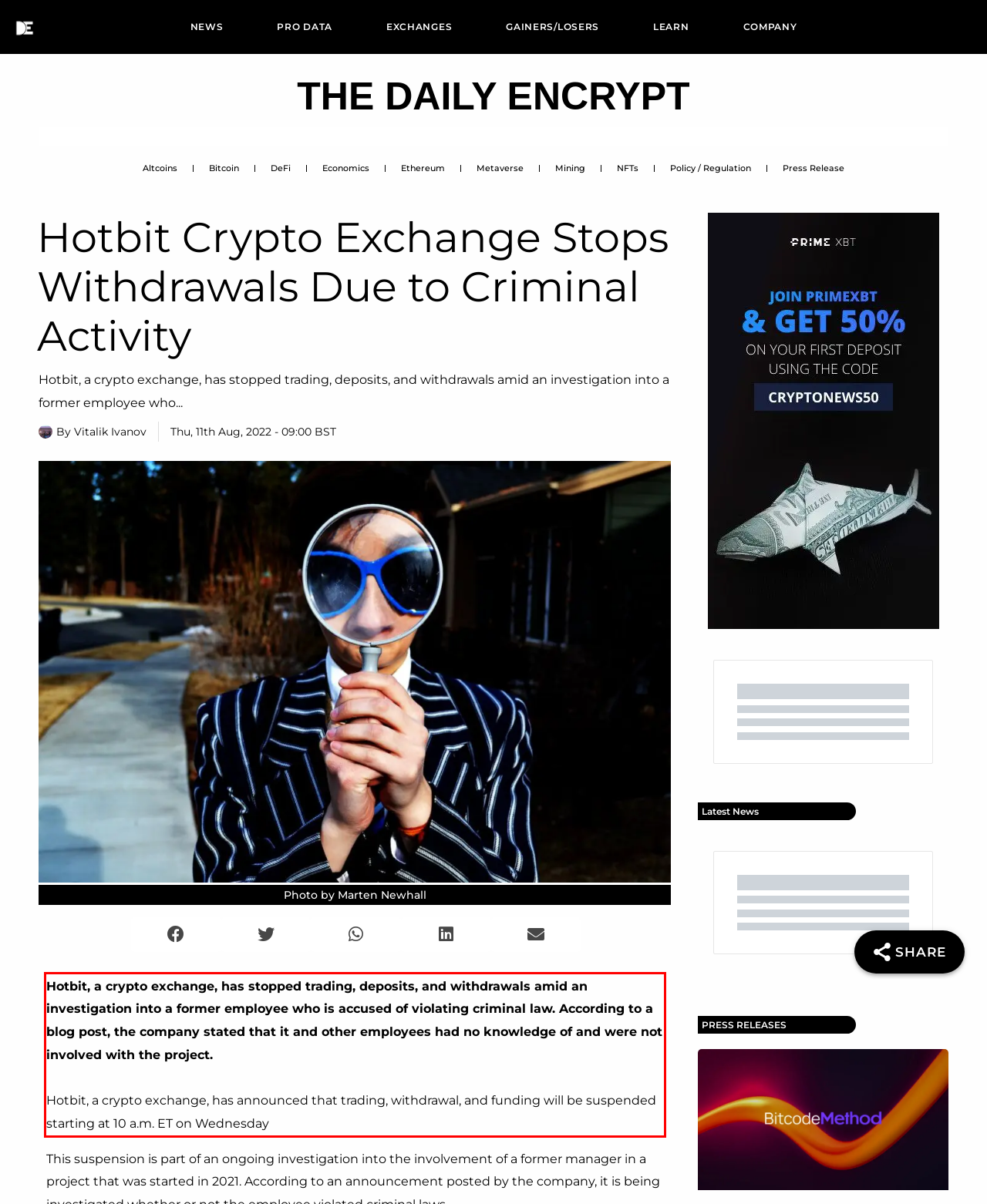Given a screenshot of a webpage, identify the red bounding box and perform OCR to recognize the text within that box.

Hotbit, a crypto exchange, has stopped trading, deposits, and withdrawals amid an investigation into a former employee who is accused of violating criminal law. According to a blog post, the company stated that it and other employees had no knowledge of and were not involved with the project. Hotbit, a crypto exchange, has announced that trading, withdrawal, and funding will be suspended starting at 10 a.m. ET on Wednesday